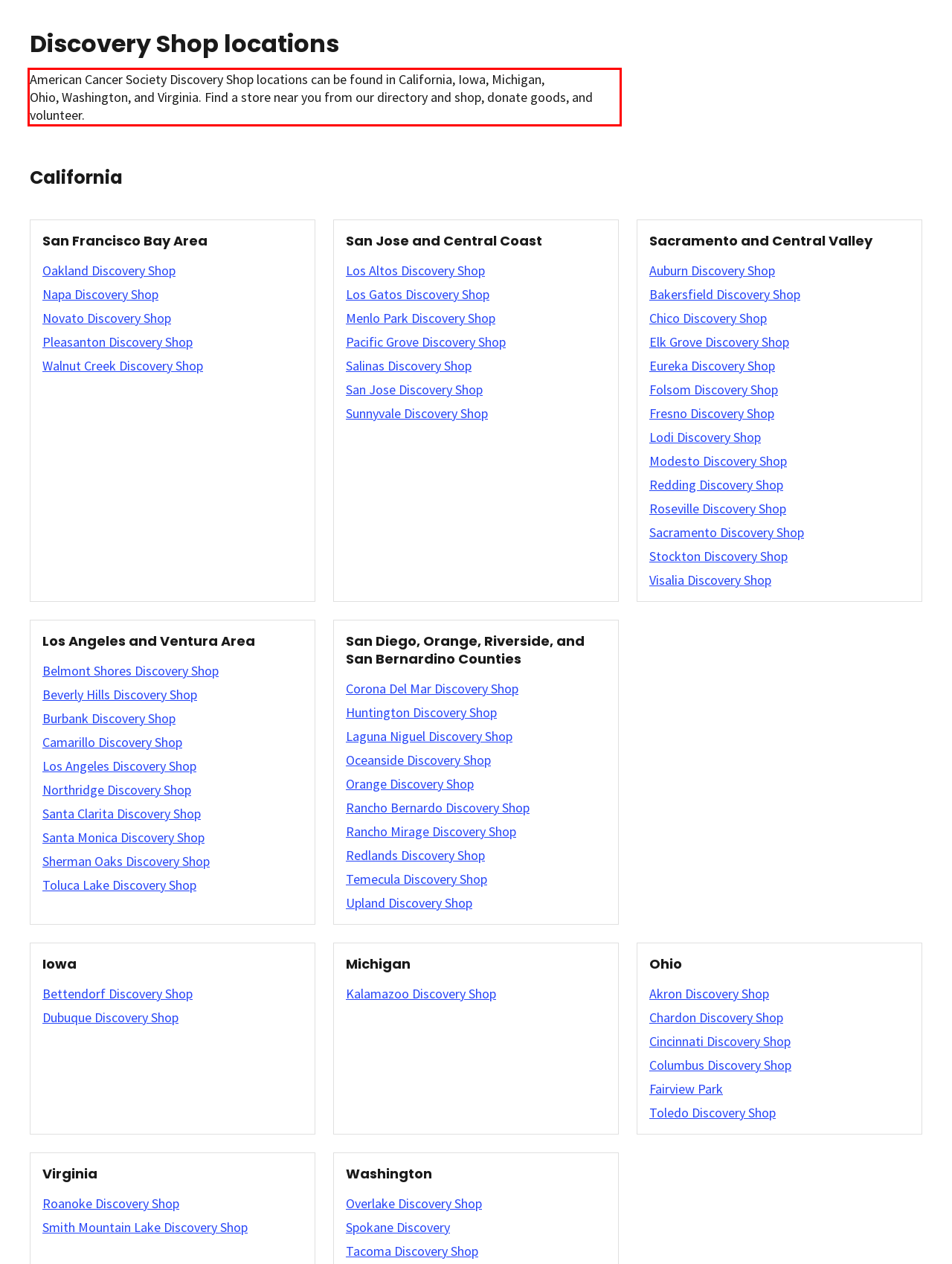View the screenshot of the webpage and identify the UI element surrounded by a red bounding box. Extract the text contained within this red bounding box.

American Cancer Society Discovery Shop locations can be found in California, Iowa, Michigan, Ohio, Washington, and Virginia. Find a store near you from our directory and shop, donate goods, and volunteer.